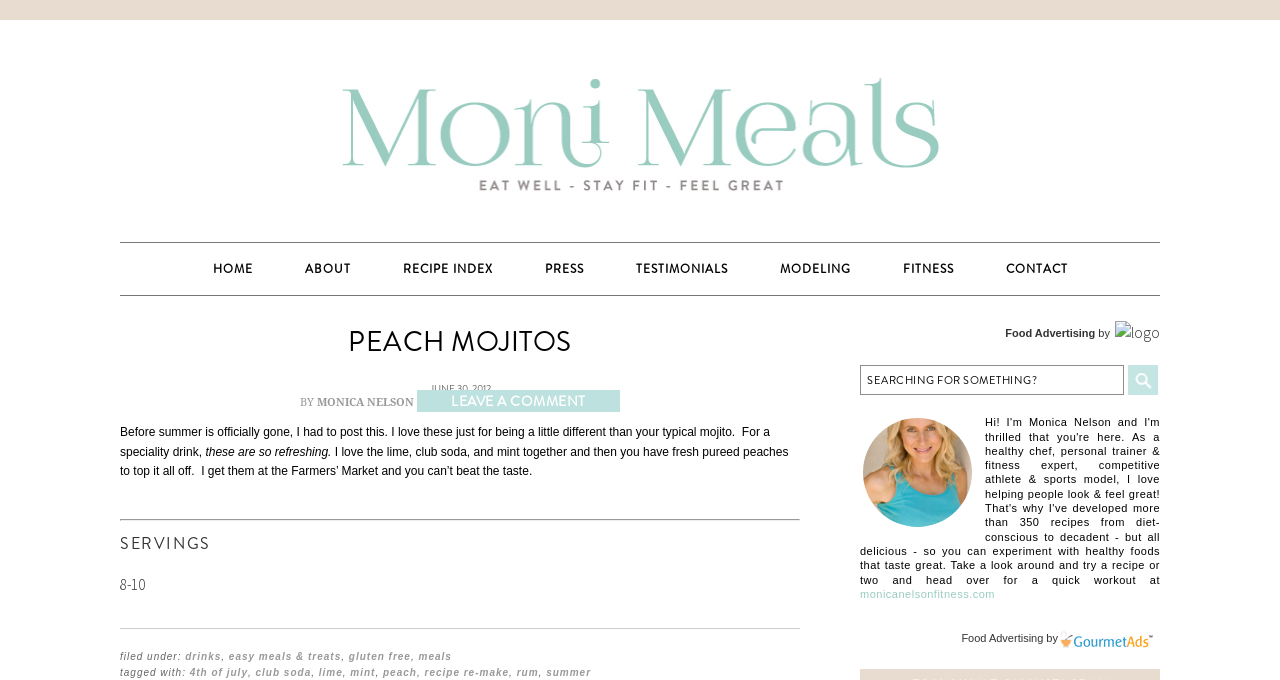How many servings does this recipe yield?
Refer to the image and give a detailed response to the question.

I found the answer by looking at the section 'SERVINGS' which is located below the recipe description, and it says '8-10'.